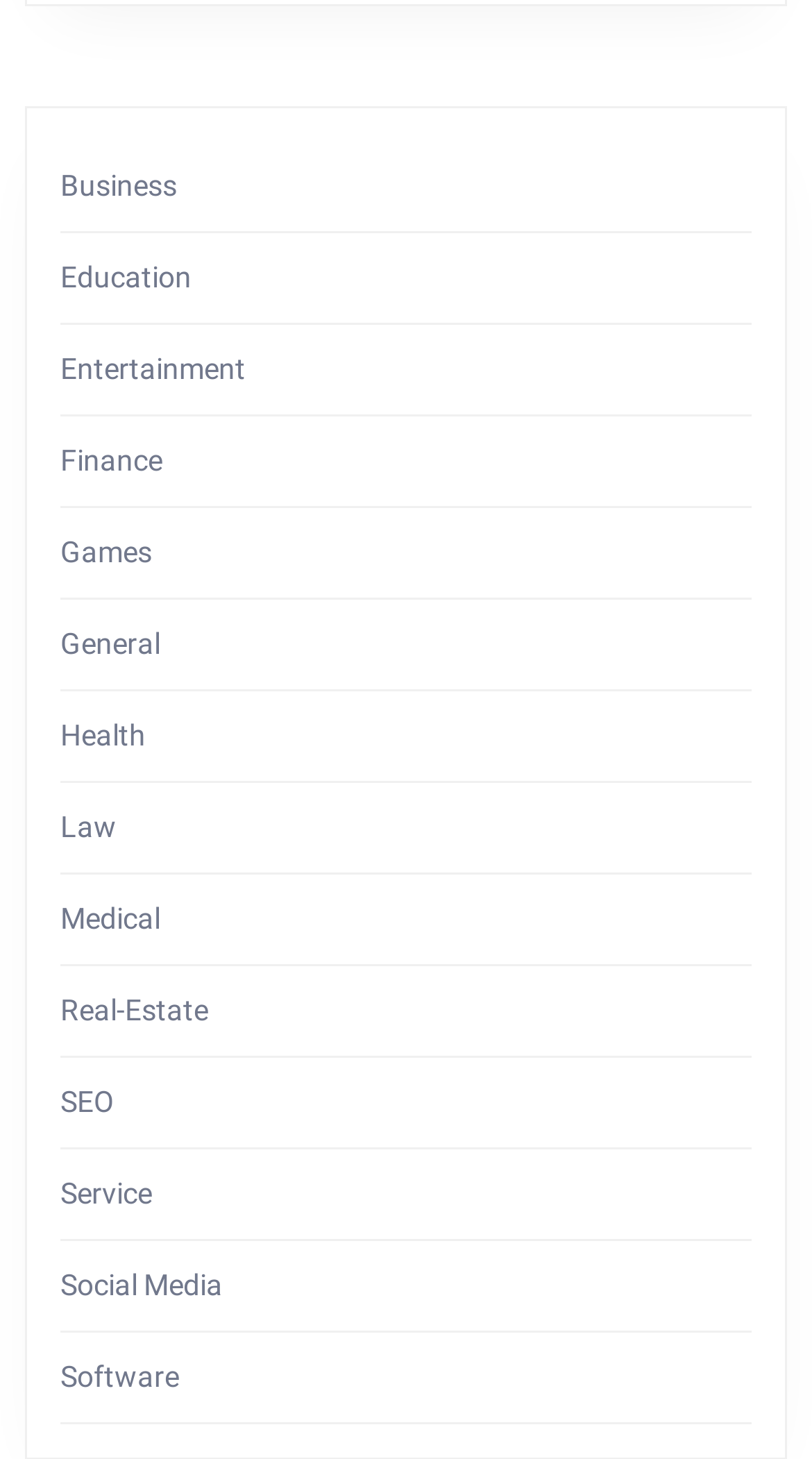Determine the bounding box coordinates of the target area to click to execute the following instruction: "Click the email link."

None